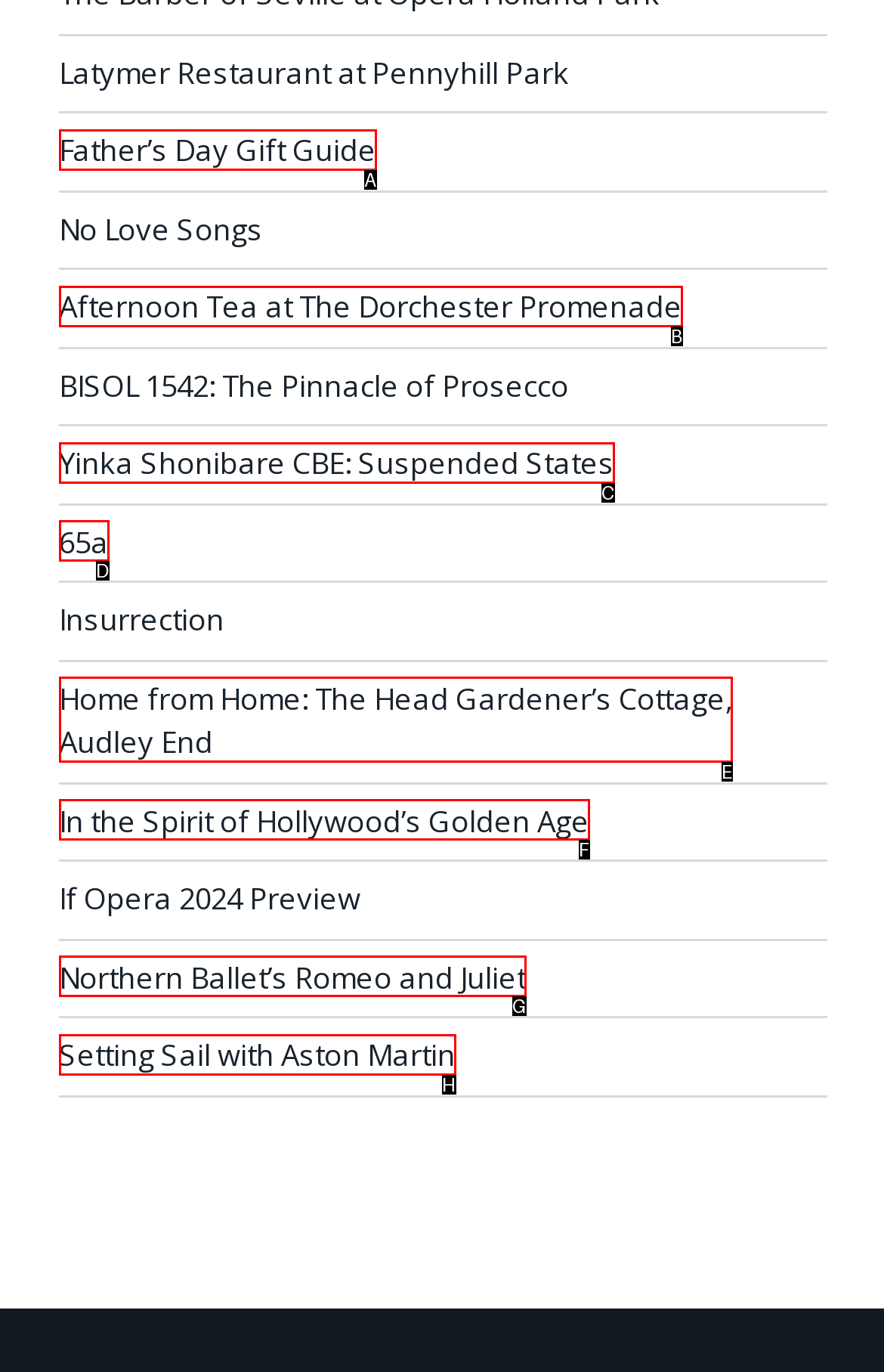Select the HTML element that fits the following description: 65a
Provide the letter of the matching option.

D